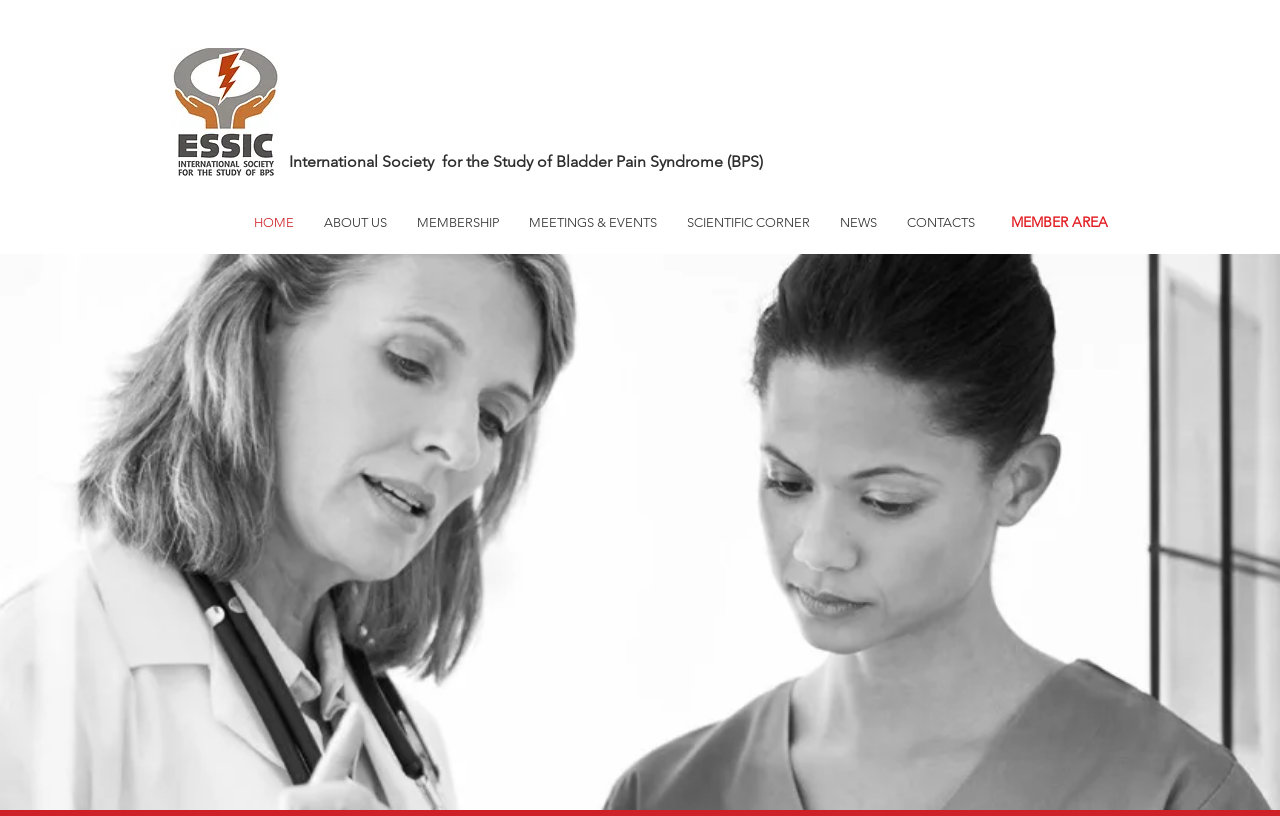Predict the bounding box of the UI element based on the description: "SCIENTIFIC CORNER". The coordinates should be four float numbers between 0 and 1, formatted as [left, top, right, bottom].

[0.525, 0.254, 0.645, 0.293]